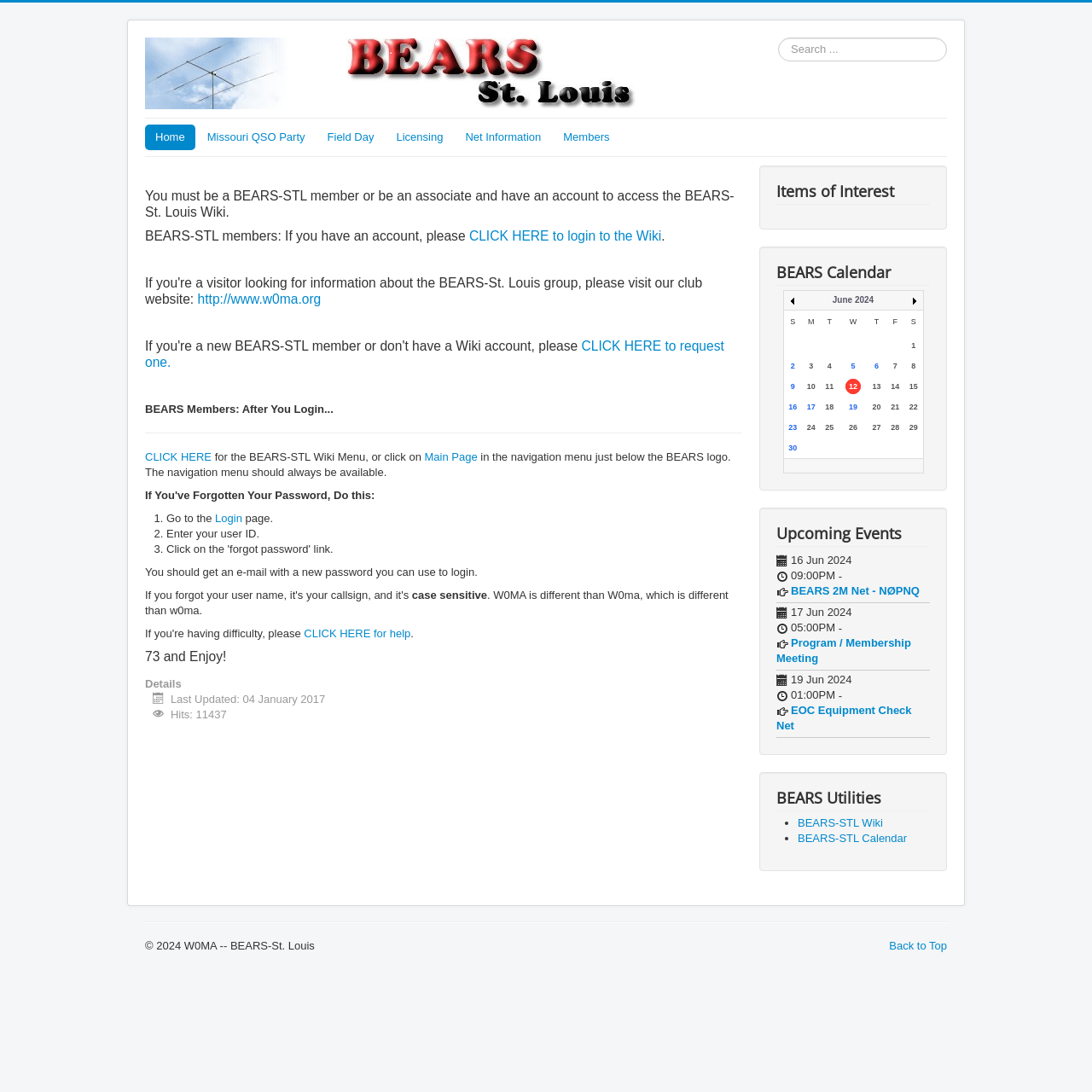Locate the coordinates of the bounding box for the clickable region that fulfills this instruction: "request an account".

[0.133, 0.31, 0.663, 0.338]